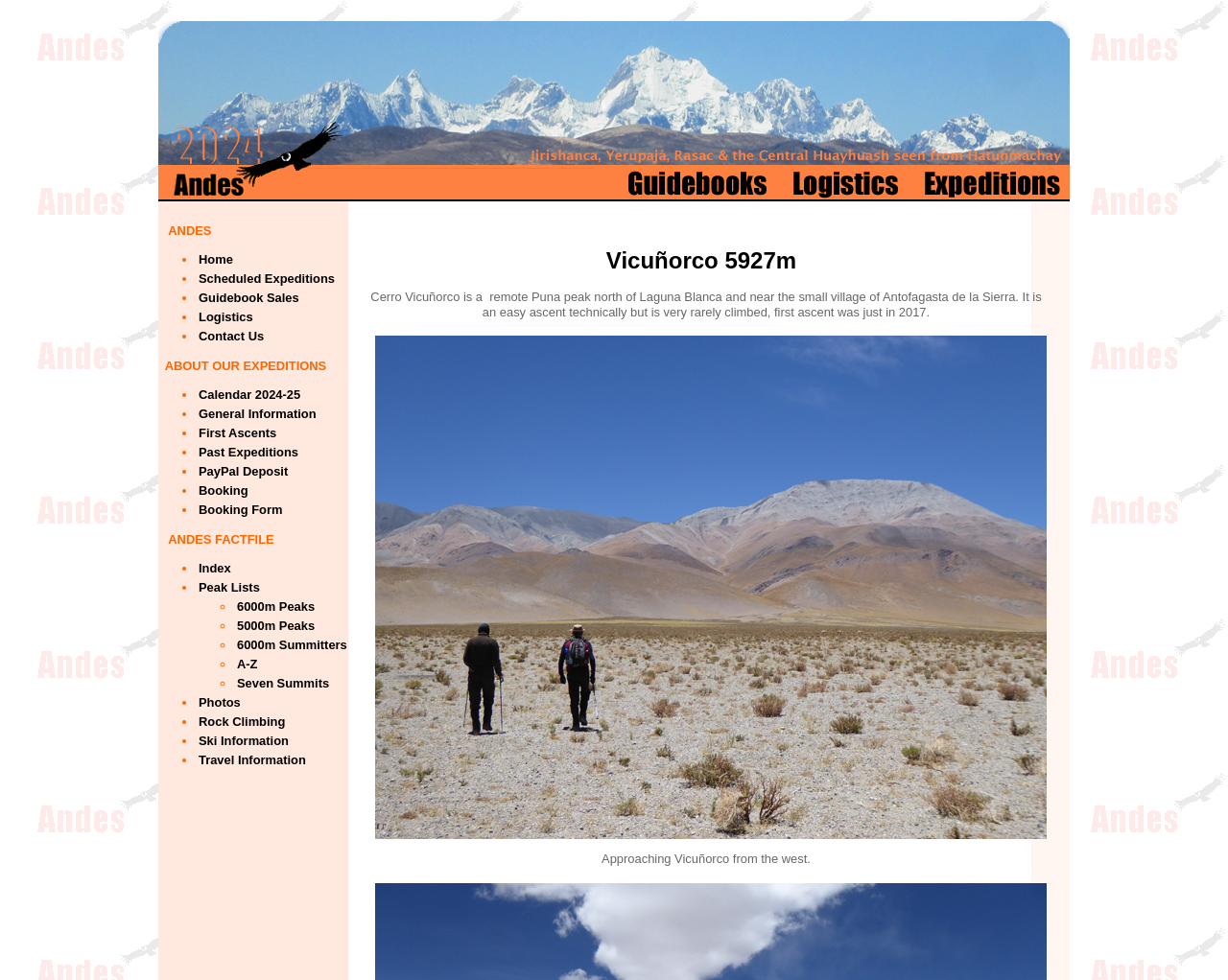Can you find the bounding box coordinates for the element that needs to be clicked to execute this instruction: "Explore Photos"? The coordinates should be given as four float numbers between 0 and 1, i.e., [left, top, right, bottom].

[0.16, 0.709, 0.196, 0.724]